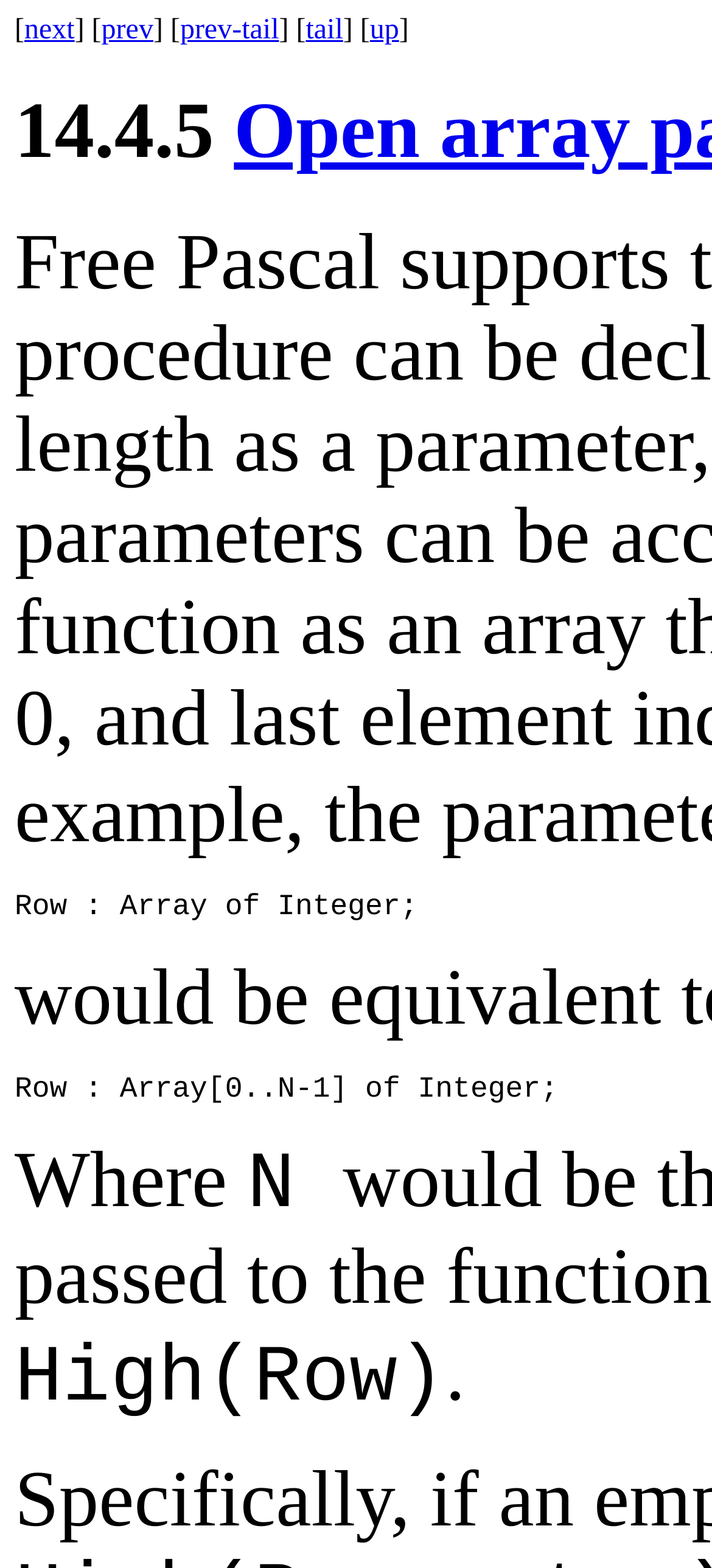What is the relationship between High and Row?
Based on the content of the image, thoroughly explain and answer the question.

The text 'High(Row)' suggests that High is a function that takes Row as an input, implying a relationship between the two.